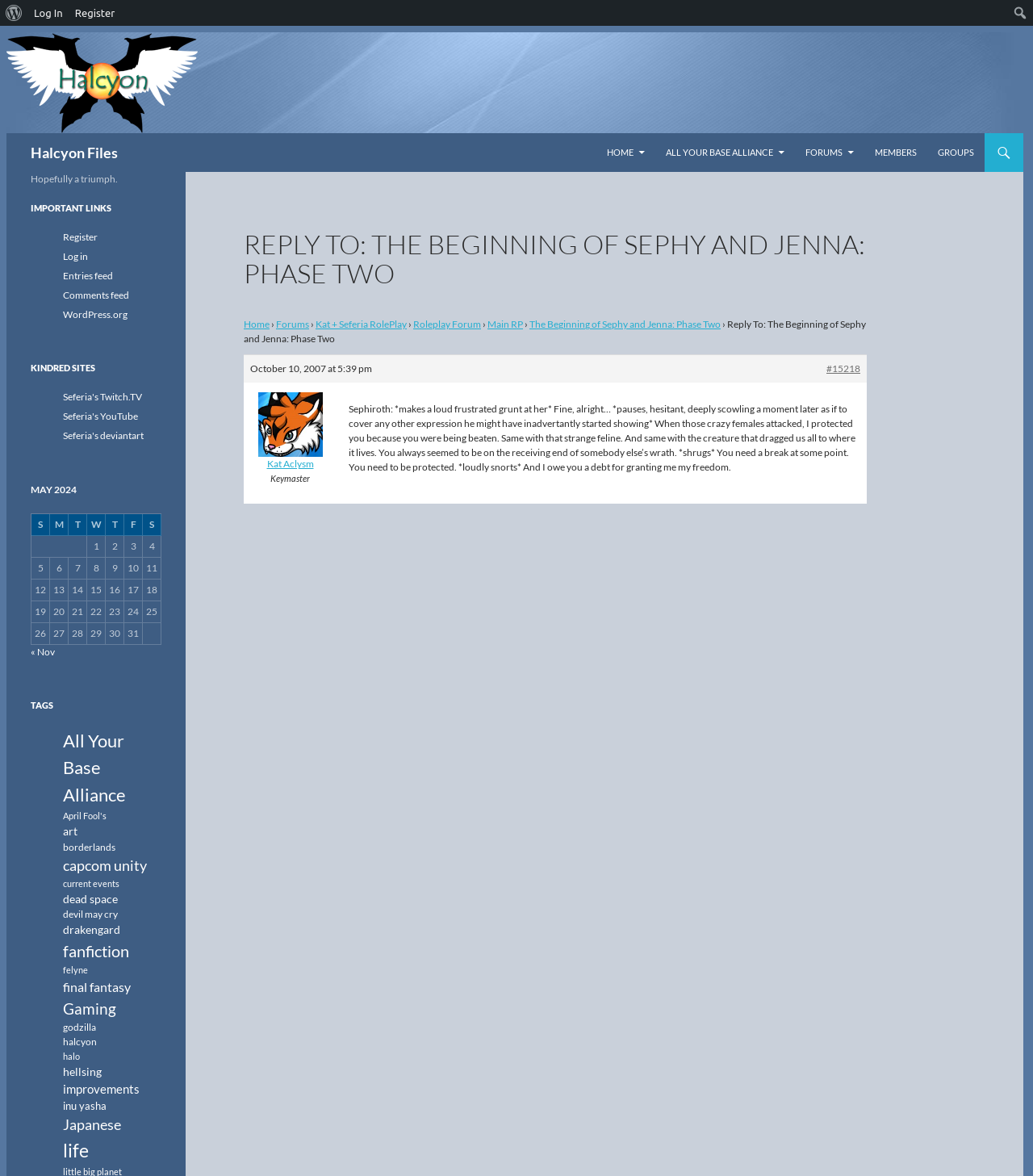Please provide a detailed answer to the question below based on the screenshot: 
How many columns are there in the calendar table?

The calendar table is located in the right sidebar of the webpage. It has 7 columns, which are labeled as 'S', 'M', 'T', 'W', 'T', 'F', and 'S'.